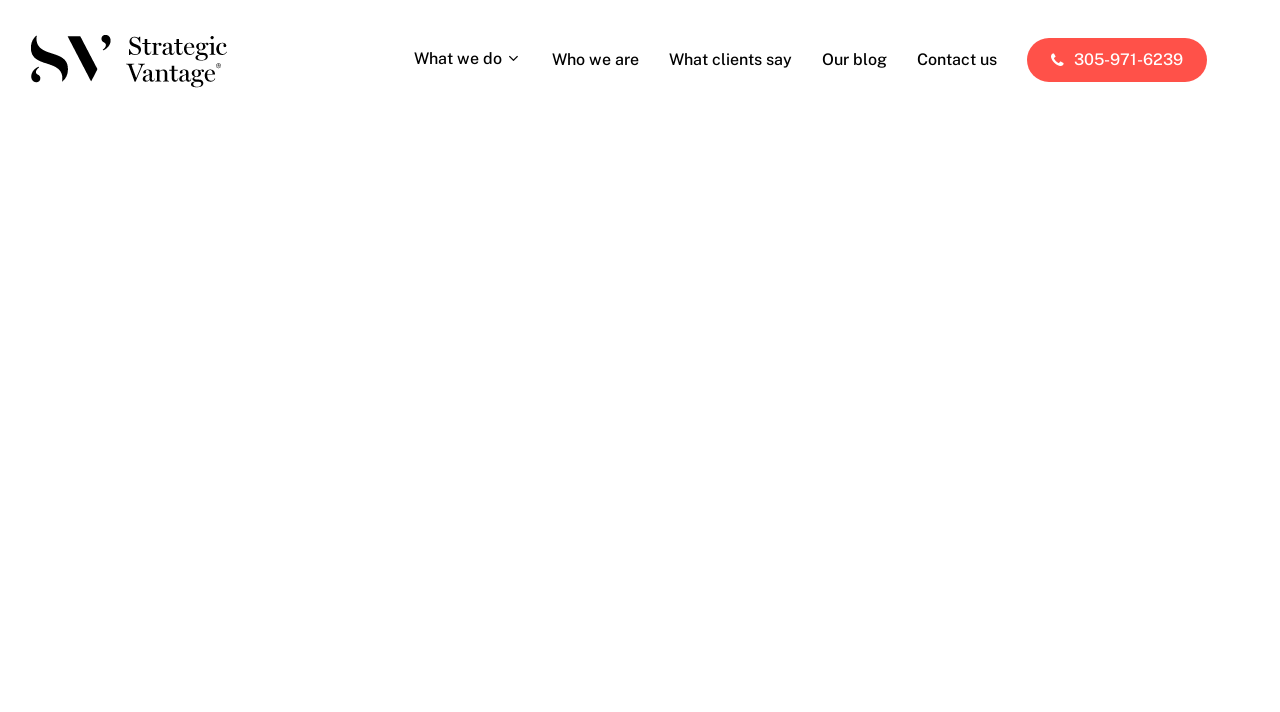How many main navigation links are there?
Based on the screenshot, provide a one-word or short-phrase response.

6